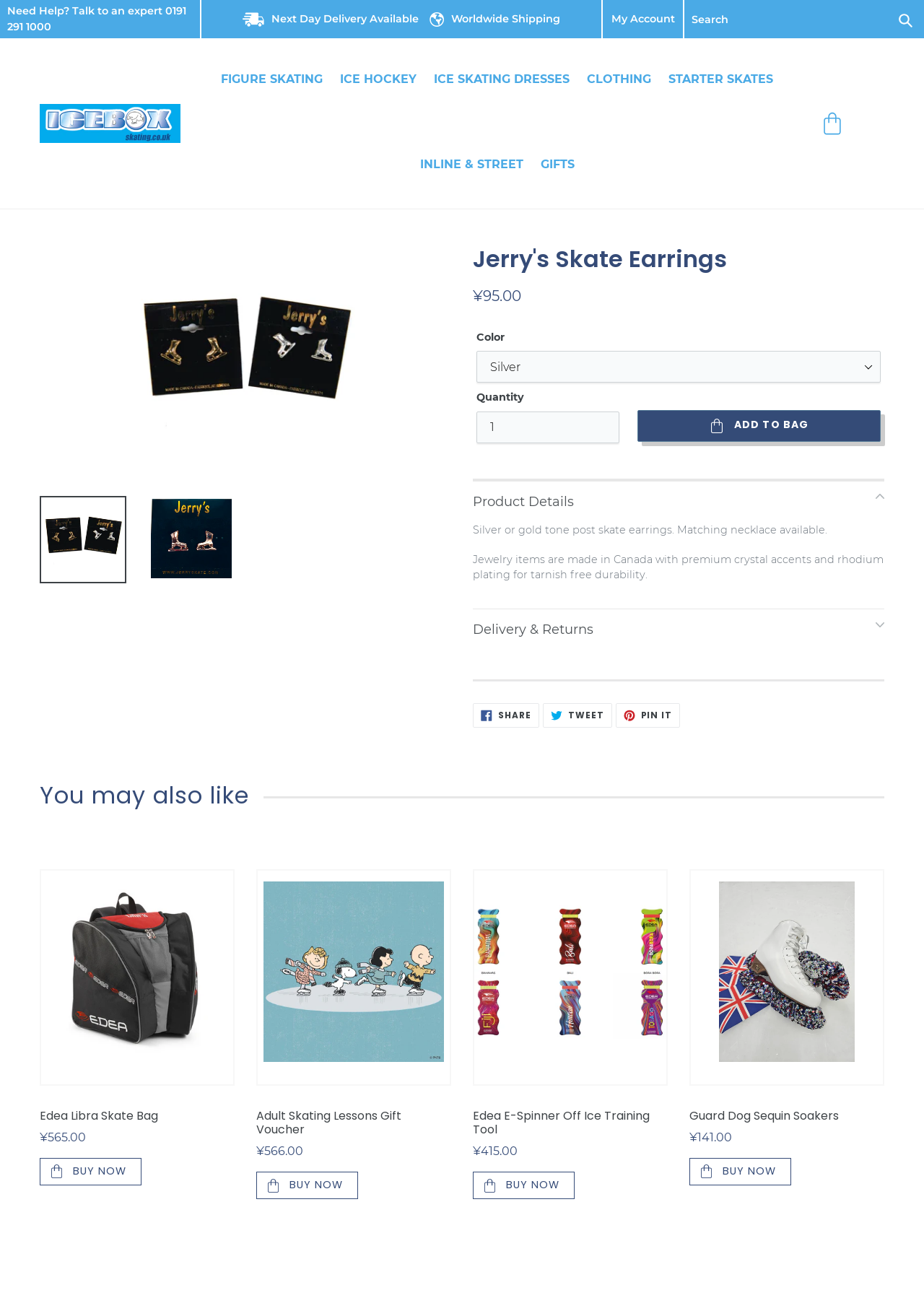Determine the bounding box coordinates for the area that should be clicked to carry out the following instruction: "View product details".

[0.512, 0.38, 0.621, 0.393]